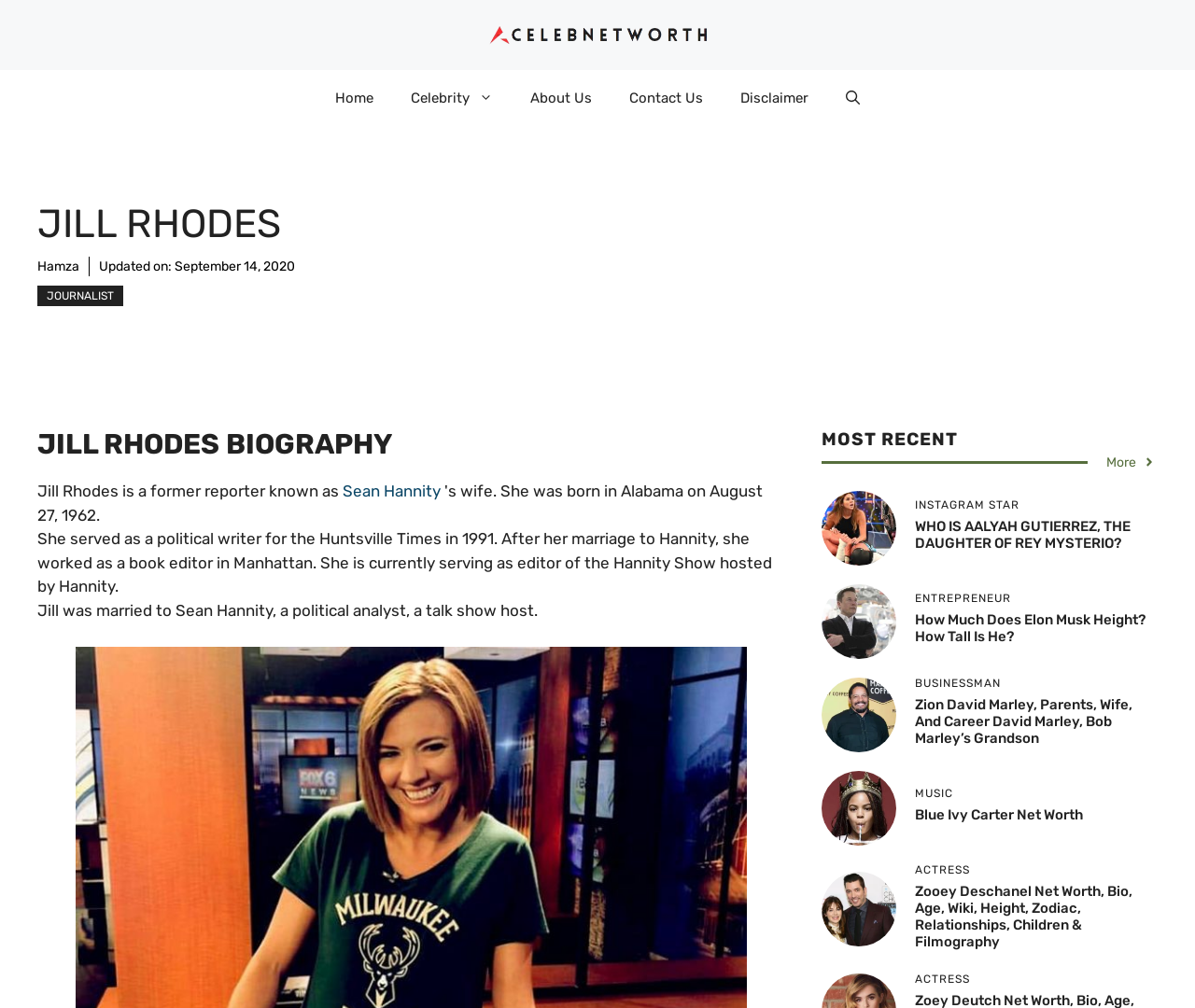Analyze the image and answer the question with as much detail as possible: 
What is Jill Rhodes' profession?

Based on the webpage, Jill Rhodes is a former reporter known as Sean Hannity's wife, and she served as a political writer for the Huntsville Times in 1991. This information is found in the biography section of the webpage.